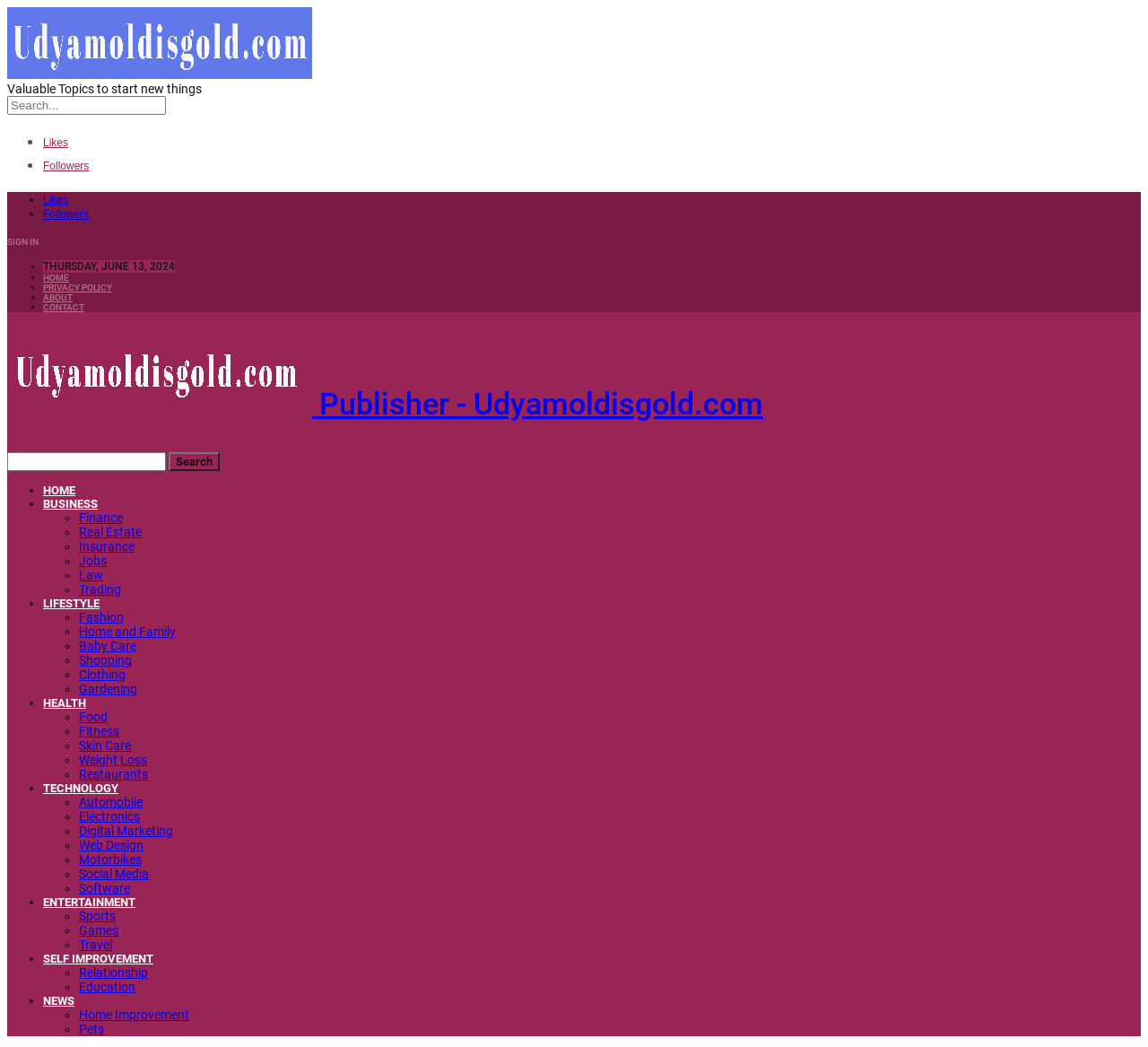Pinpoint the bounding box coordinates of the clickable area necessary to execute the following instruction: "Sign in". The coordinates should be given as four float numbers between 0 and 1, namely [left, top, right, bottom].

[0.006, 0.043, 0.034, 0.052]